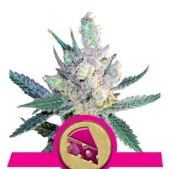What type of cannabis strain is showcased in the image?
Based on the screenshot, provide a one-word or short-phrase response.

Feminized